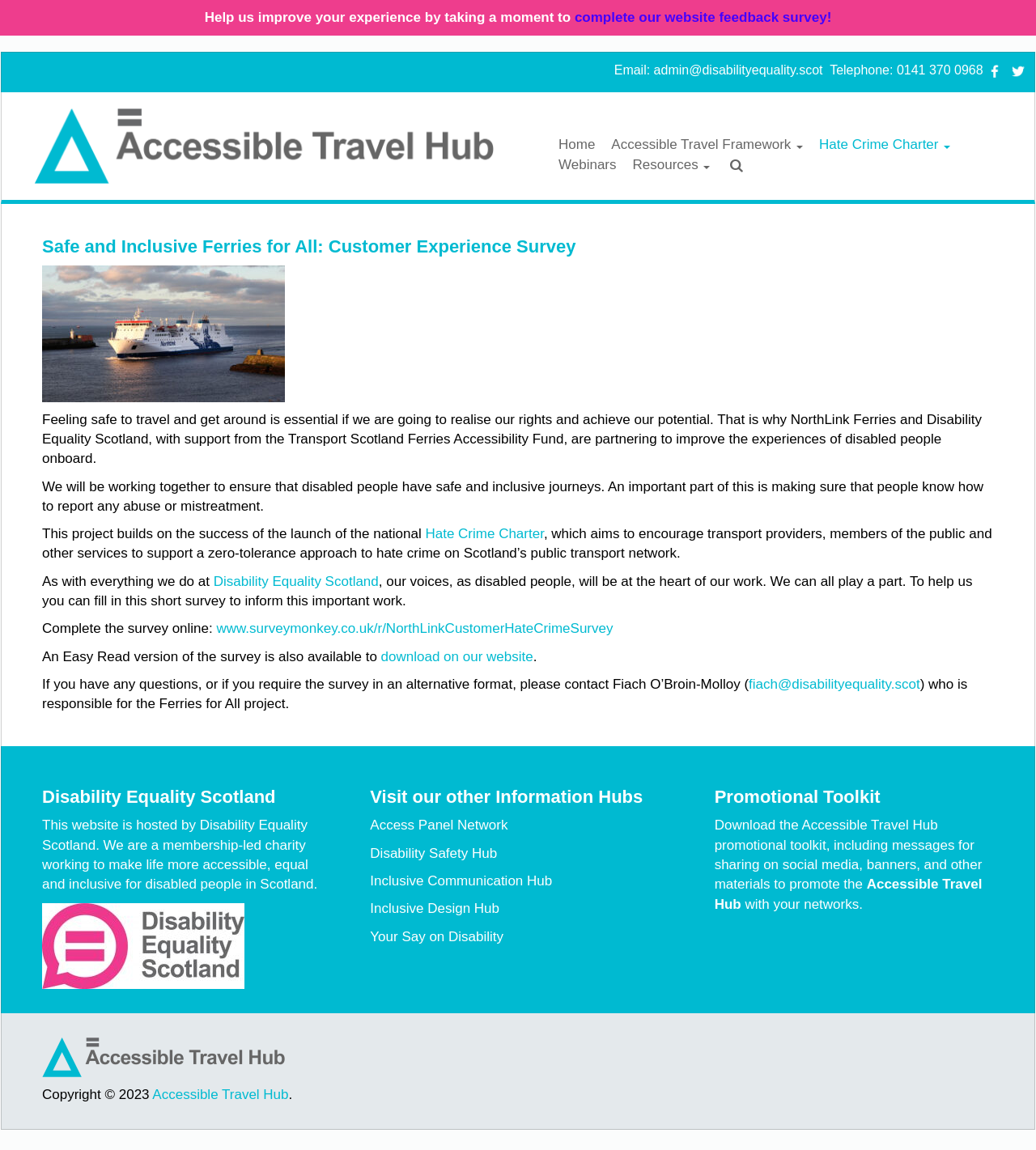How can I contact Fiach O’Broin-Molloy?
Refer to the image and provide a concise answer in one word or phrase.

fiach@disabilityequality.scot